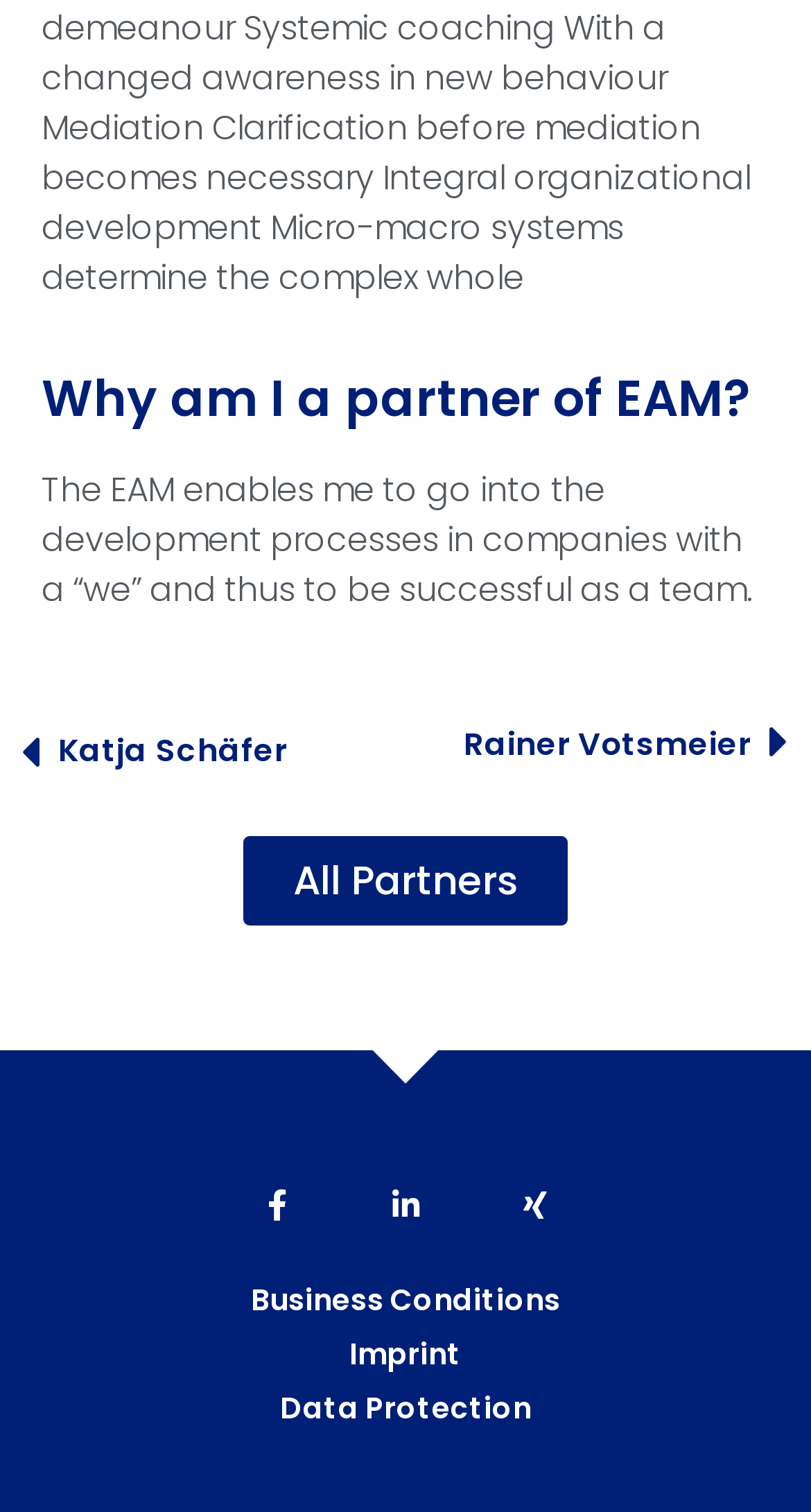Given the description Business Conditions, predict the bounding box coordinates of the UI element. Ensure the coordinates are in the format (top-left x, top-left y, bottom-right x, bottom-right y) and all values are between 0 and 1.

[0.077, 0.845, 0.923, 0.873]